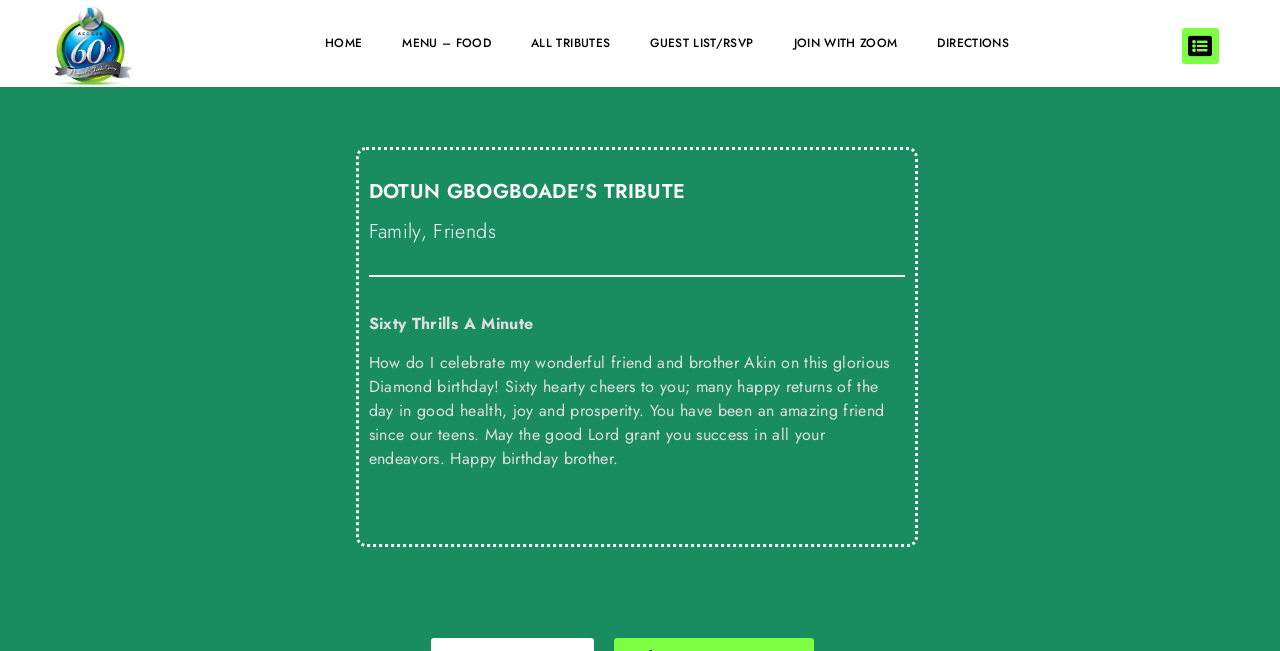By analyzing the image, answer the following question with a detailed response: Is the menu toggle button expanded?

I looked for the button element with the text 'Menu Toggle', and found that its 'expanded' property is set to 'False', indicating that it is not expanded.